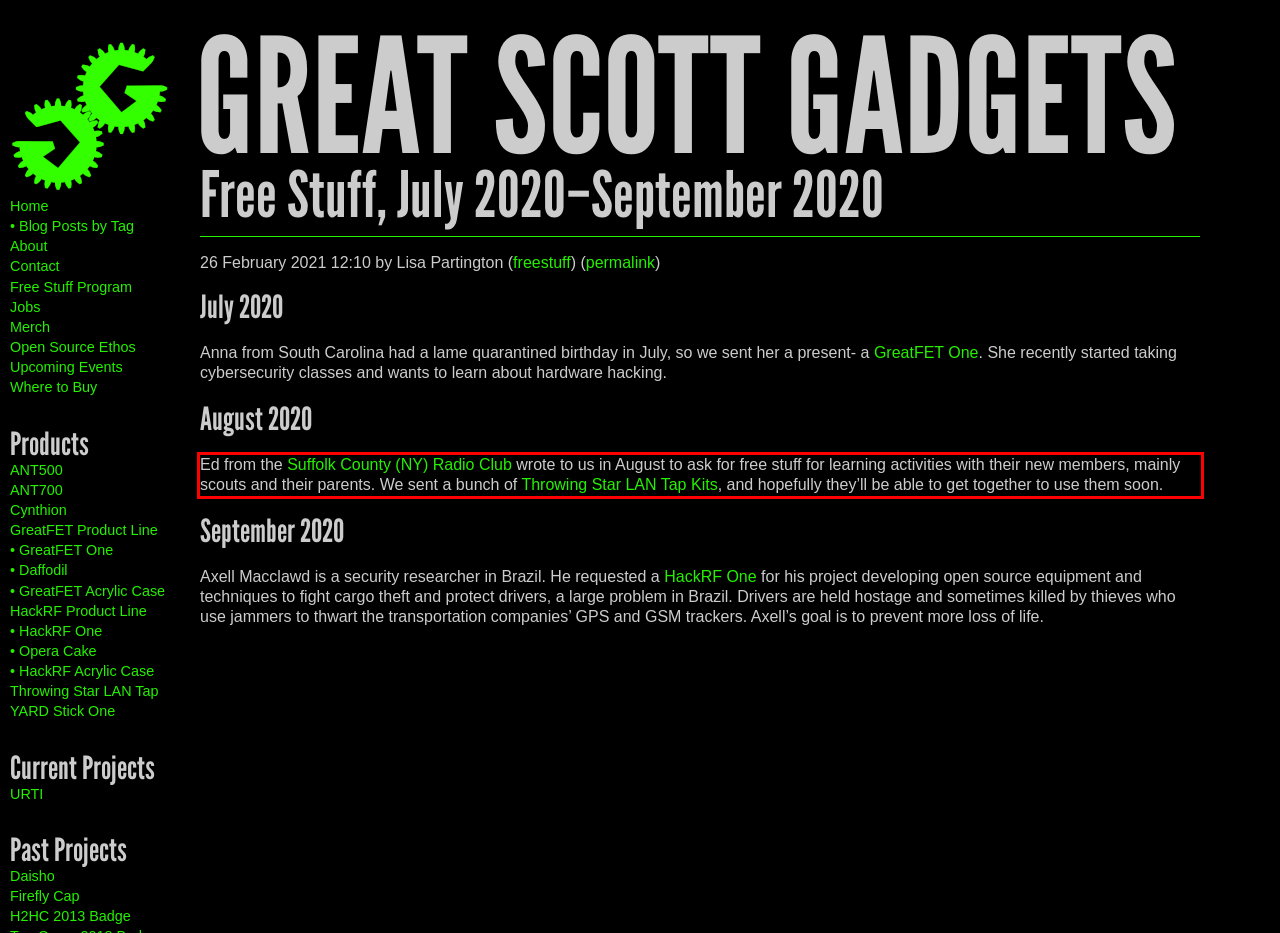Examine the screenshot of the webpage, locate the red bounding box, and perform OCR to extract the text contained within it.

Ed from the Suffolk County (NY) Radio Club wrote to us in August to ask for free stuff for learning activities with their new members, mainly scouts and their parents. We sent a bunch of Throwing Star LAN Tap Kits, and hopefully they’ll be able to get together to use them soon.